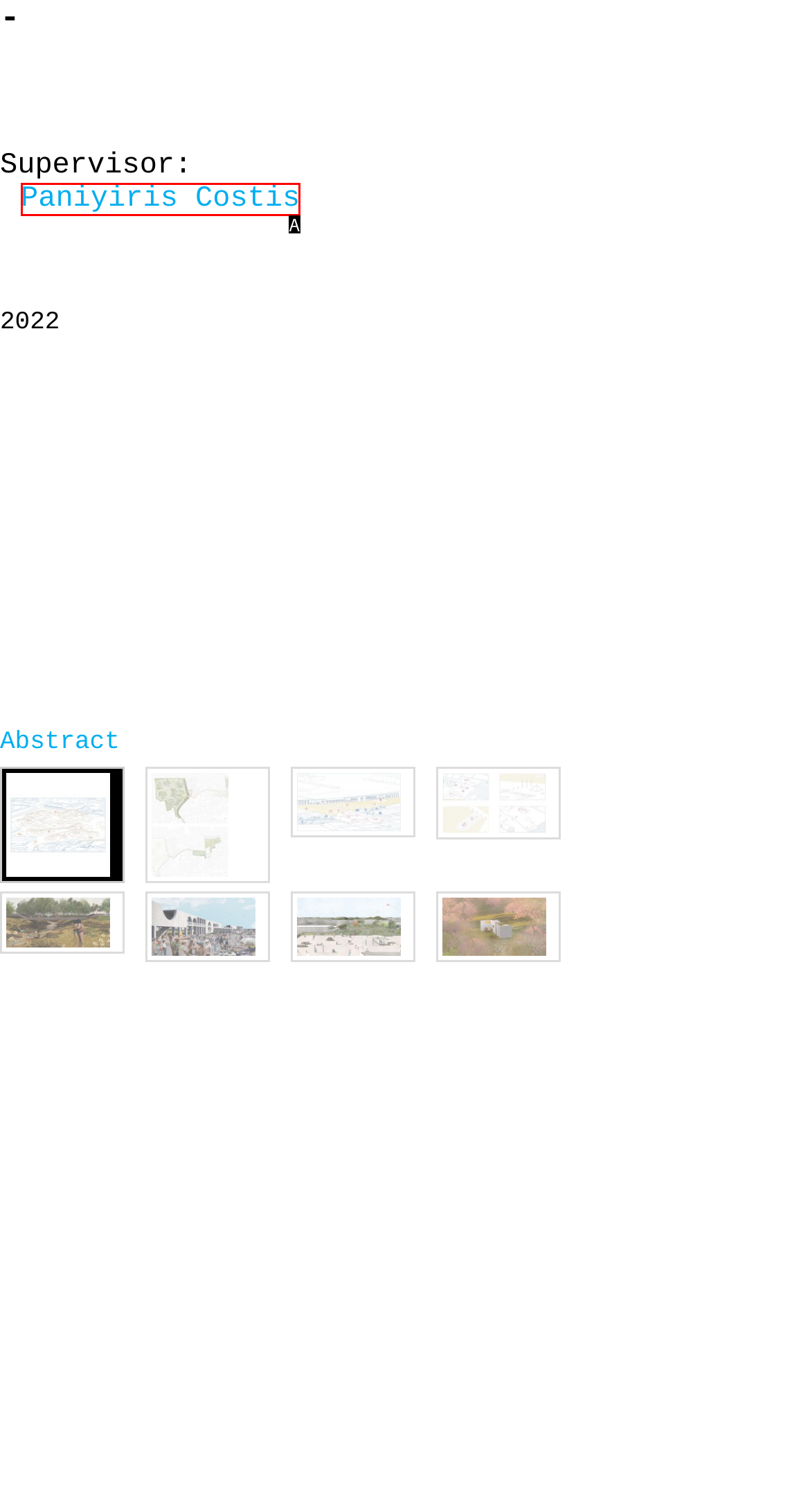From the provided options, pick the HTML element that matches the description: Paniyiris Costis. Respond with the letter corresponding to your choice.

A